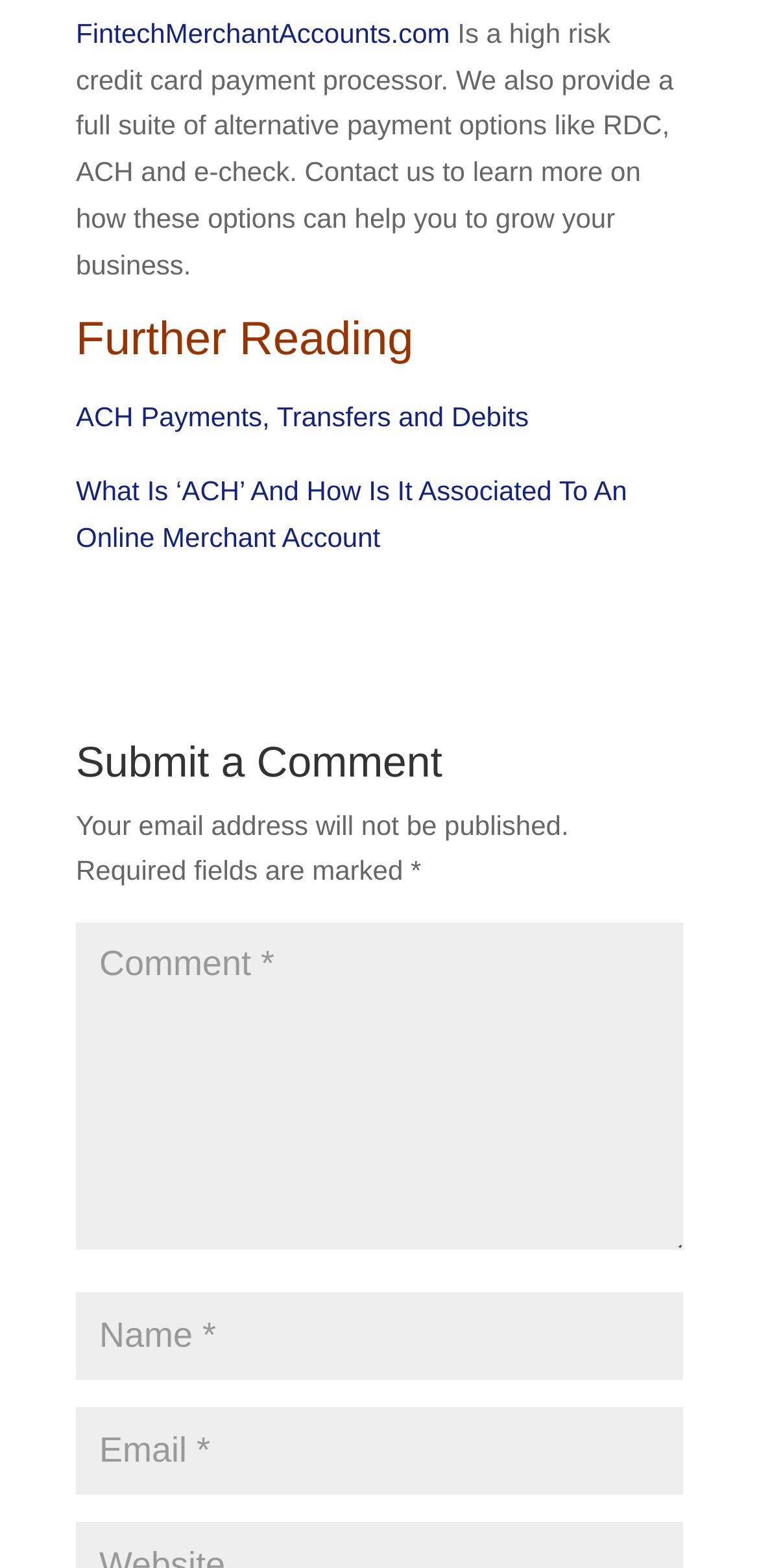Respond to the following question with a brief word or phrase:
What is the topic of the linked article 'What Is ‘ACH’ And How Is It Associated To An Online Merchant Account'?

ACH and online merchant accounts